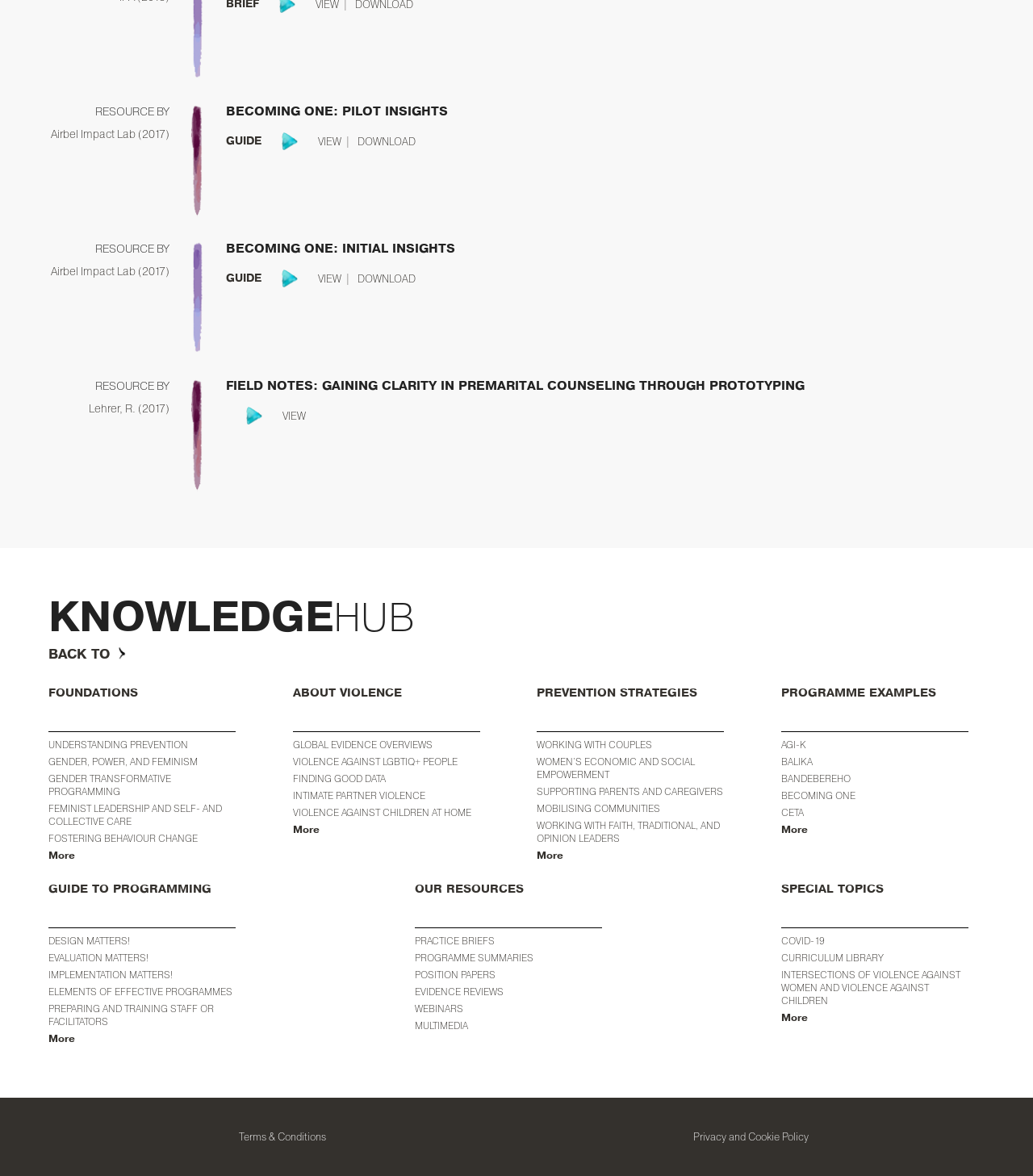Answer this question using a single word or a brief phrase:
What is the text of the last link in the webpage?

Privacy and Cookie Policy